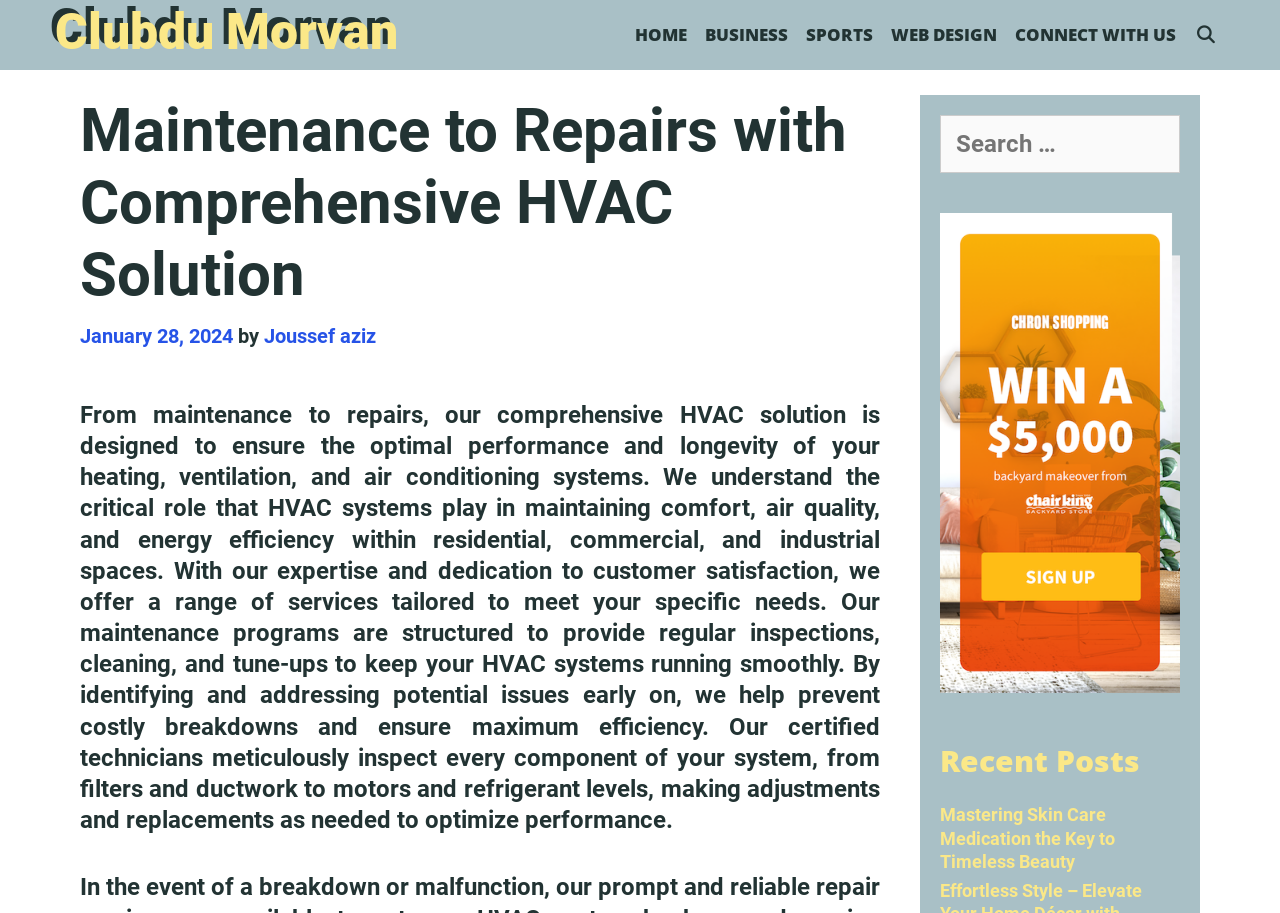What is the purpose of the search box?
Provide a thorough and detailed answer to the question.

The search box is located at the top-right corner of the webpage, and its purpose is to allow users to search for specific content within the website, as indicated by the label 'Search for:'.